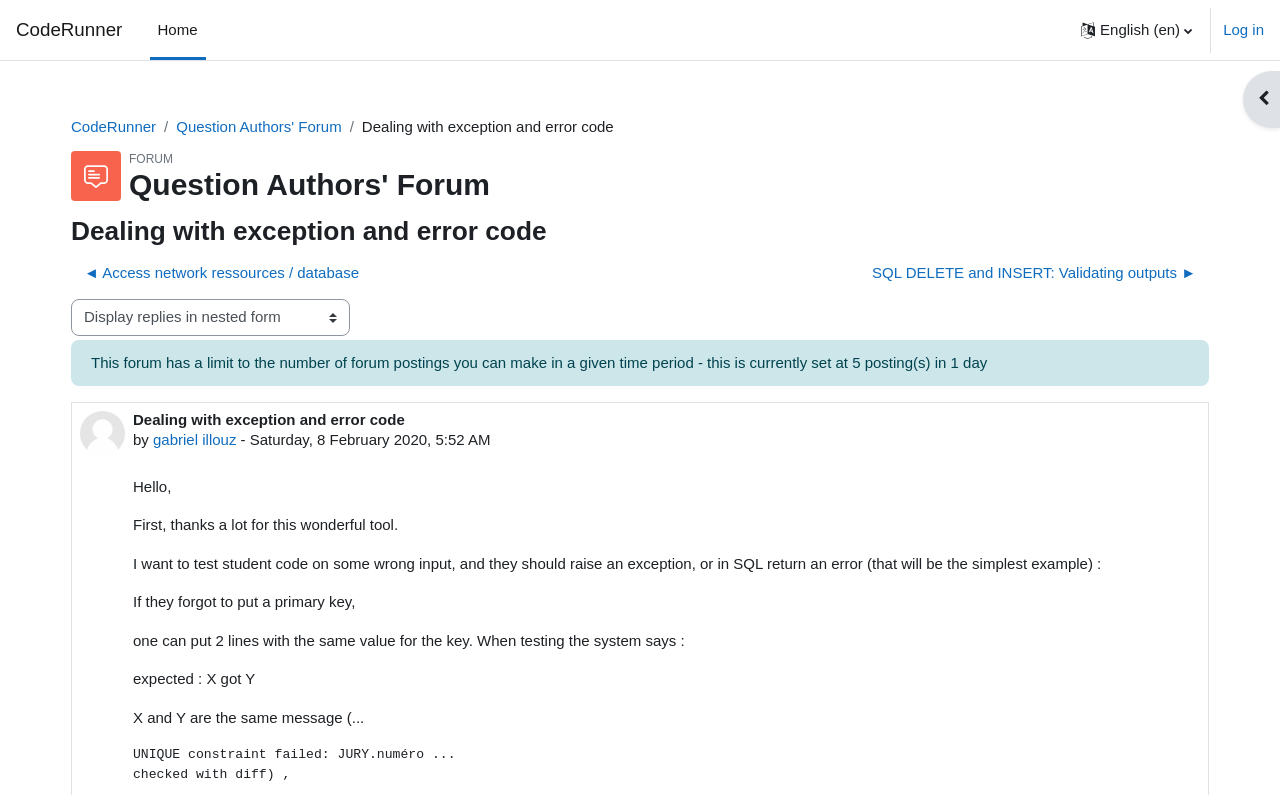Please specify the bounding box coordinates of the region to click in order to perform the following instruction: "Open the block drawer".

[0.971, 0.09, 1.0, 0.161]